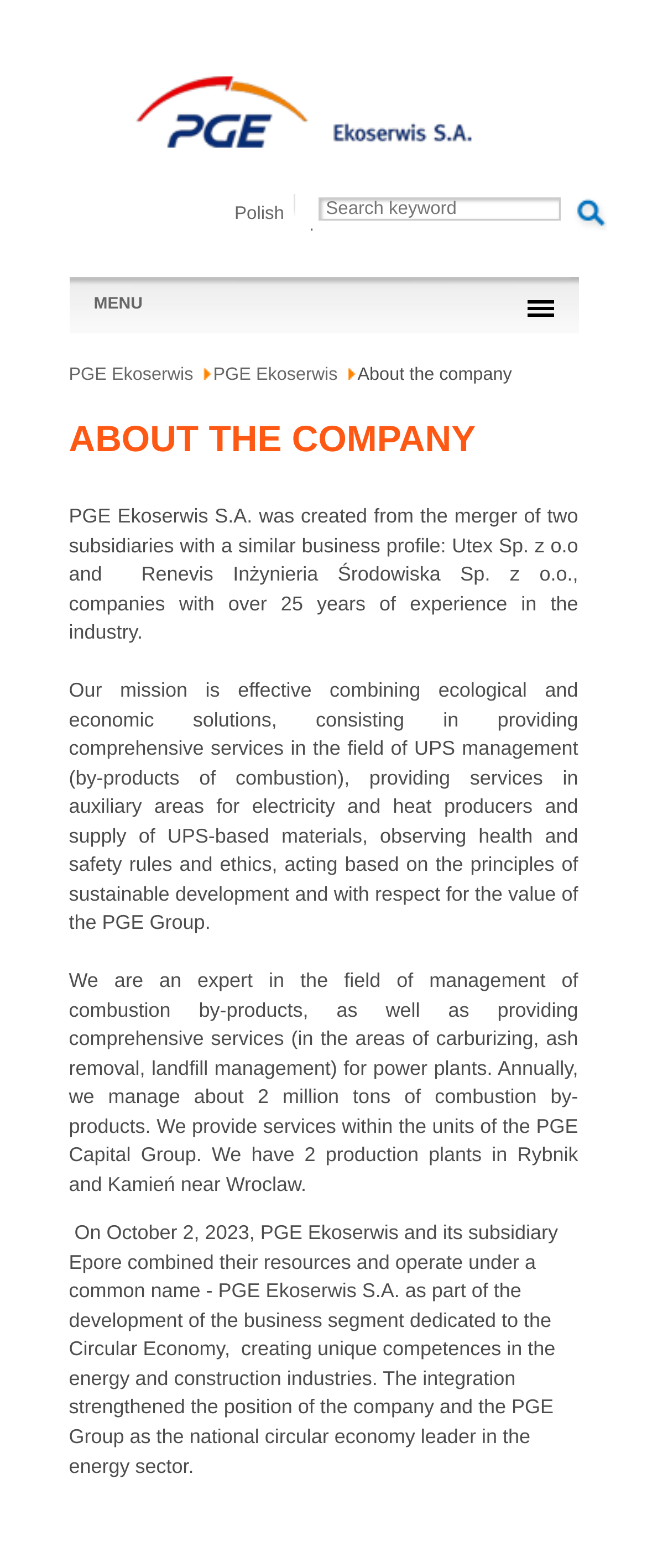Provide an in-depth caption for the contents of the webpage.

The webpage is about EDF Ekoserwis Sp. z o.o., a company established as a result of a merger. At the top, there is a logo image and a link. Below the logo, there are two links, one for the Polish language and a search bar with a search button. The search bar is accompanied by a period symbol. 

On the left side, there is a menu section with a "MENU" label and two links to "PGE Ekoserwis". 

The main content of the webpage is divided into sections. The first section has a heading "ABOUT THE COMPANY" and a paragraph describing the company's history, stating that it was created from the merger of two subsidiaries with over 25 years of experience in the industry. 

Below this section, there is a paragraph outlining the company's mission, which includes providing ecological and economic solutions, observing health and safety rules, and acting based on sustainable development principles. 

The next section describes the company's expertise in managing combustion by-products and providing comprehensive services to power plants. It also mentions the company's annual management of 2 million tons of combustion by-products and its two production plants.

The final section discusses the company's development, stating that on October 2, 2023, PGE Ekoserwis and its subsidiary Epore combined their resources and operate under a common name, strengthening the company's position as a national circular economy leader in the energy sector.